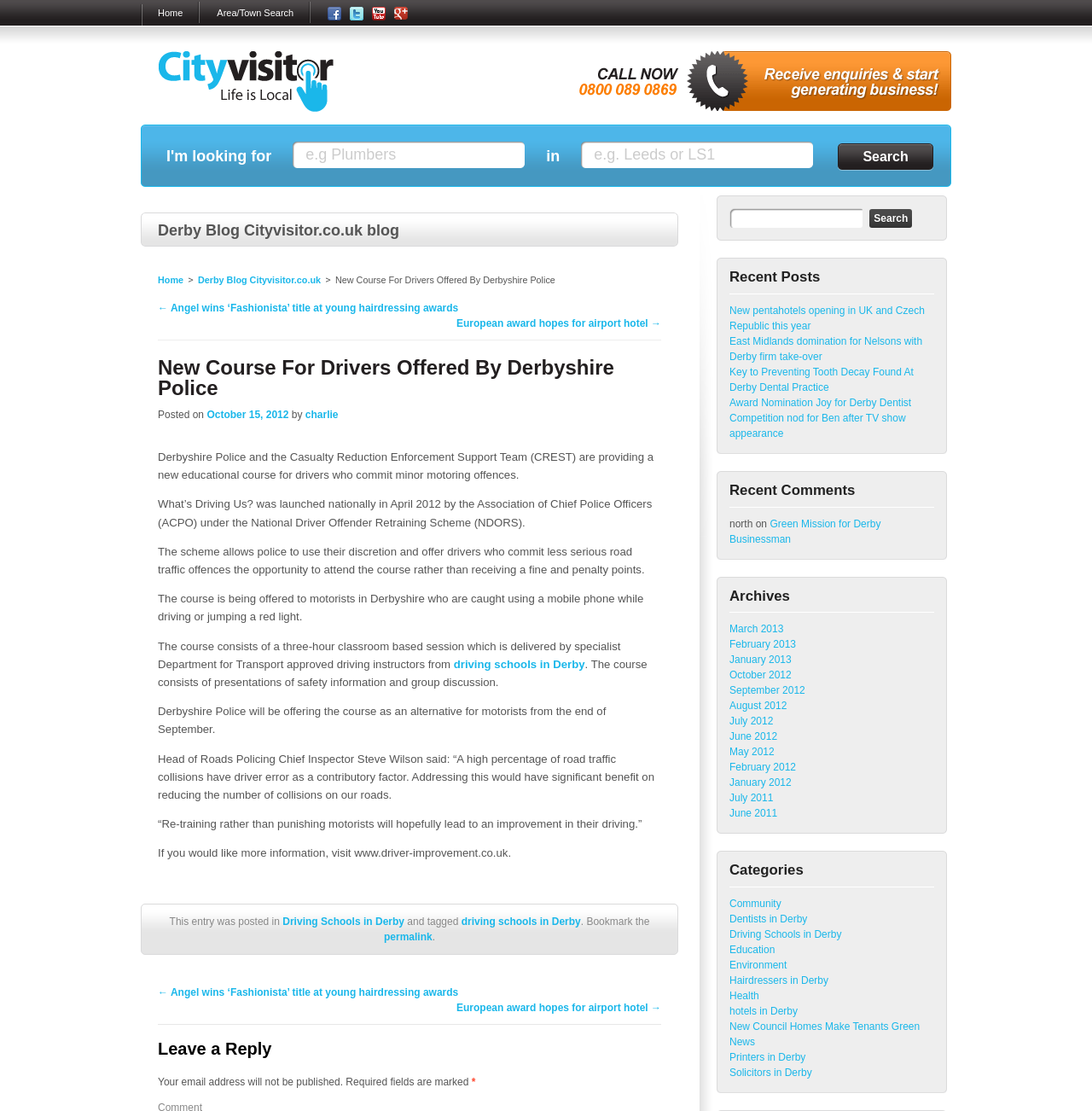Give a one-word or short-phrase answer to the following question: 
What is the website to visit for more information about the course?

www.driver-improvement.co.uk